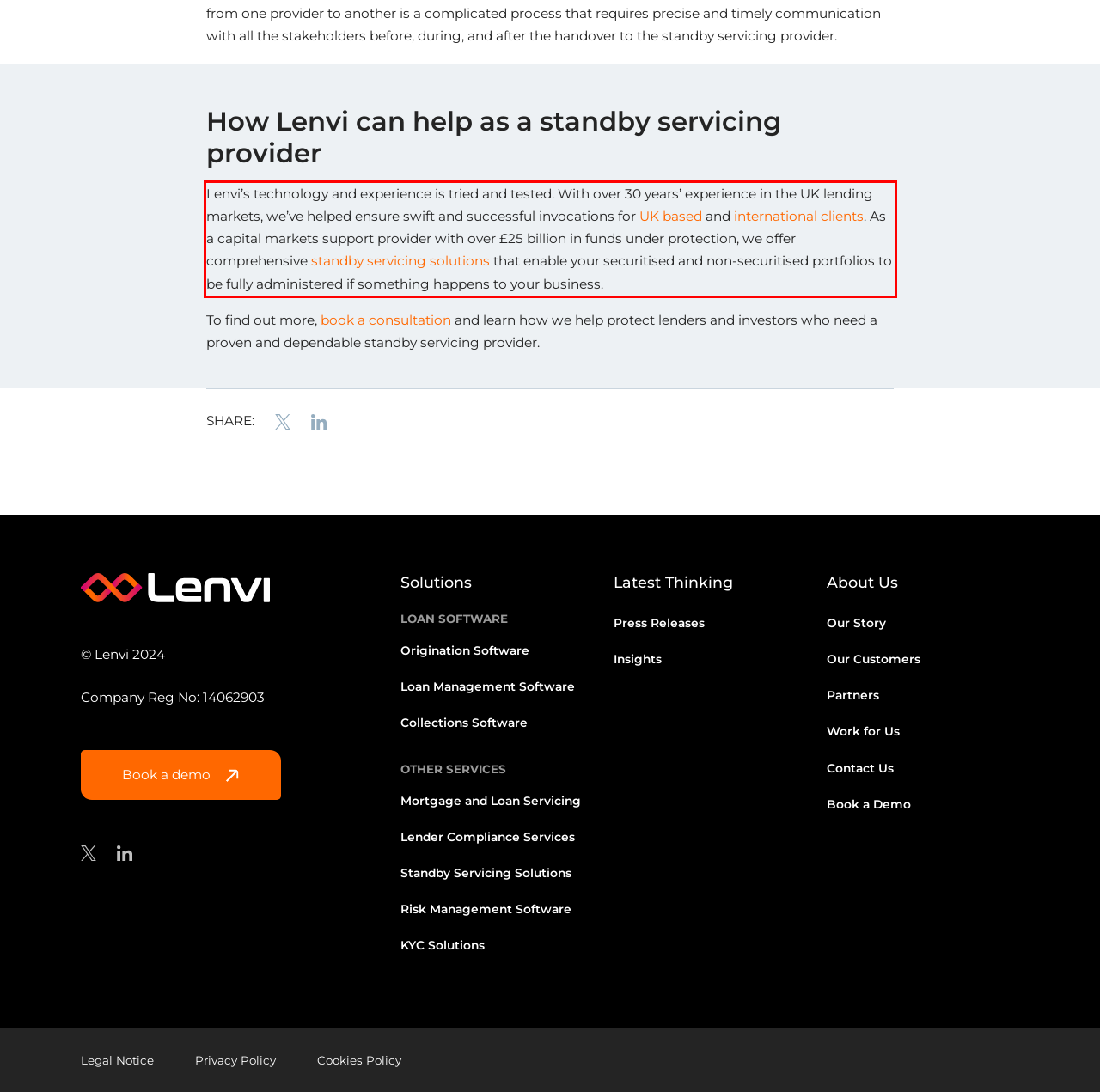Analyze the red bounding box in the provided webpage screenshot and generate the text content contained within.

Lenvi’s technology and experience is tried and tested. With over 30 years’ experience in the UK lending markets, we’ve helped ensure swift and successful invocations for UK based and international clients. As a capital markets support provider with over £25 billion in funds under protection, we offer comprehensive standby servicing solutions that enable your securitised and non-securitised portfolios to be fully administered if something happens to your business.